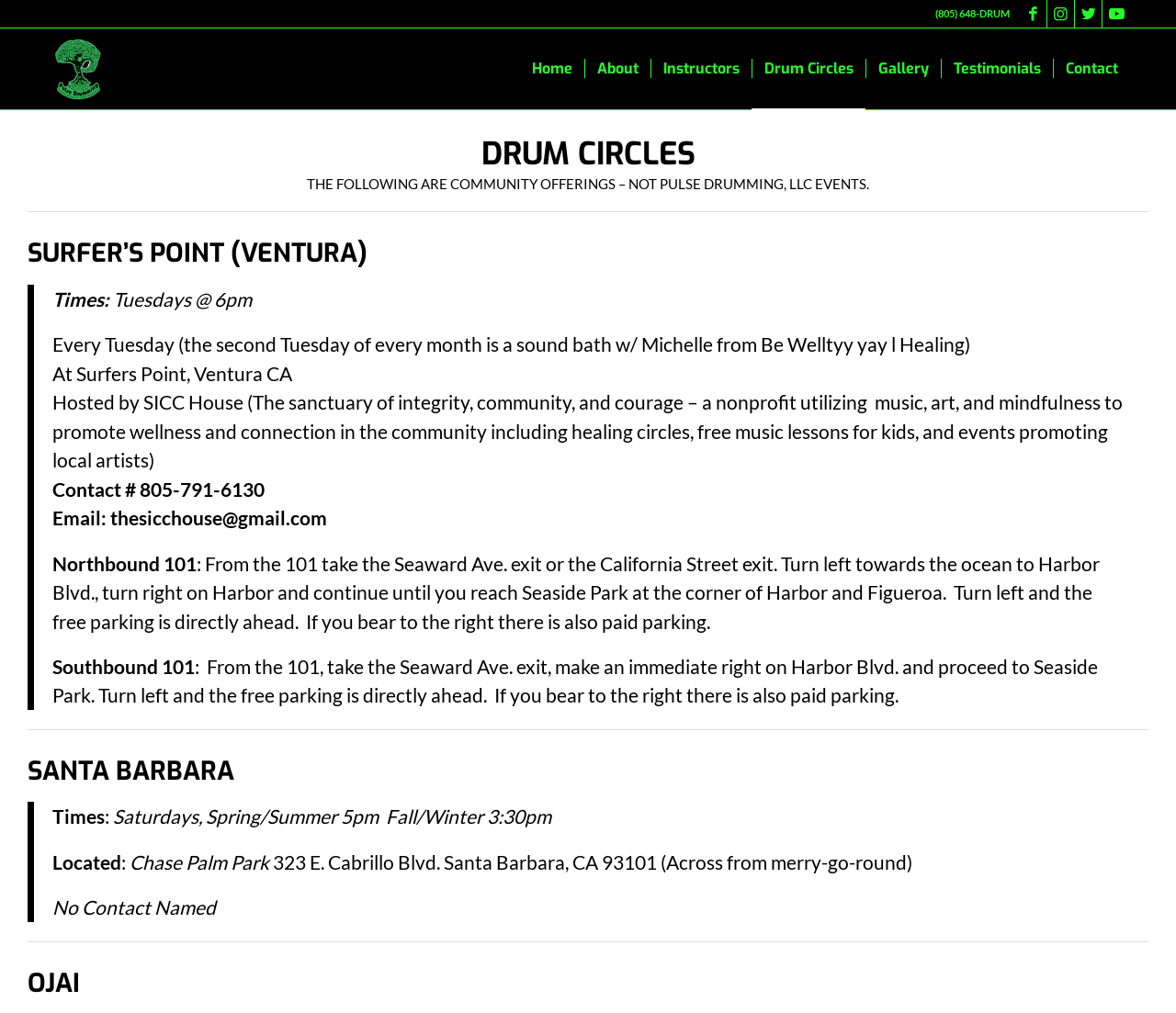Can you give a comprehensive explanation to the question given the content of the image?
What is the name of the nonprofit organization hosting the drum circle at Surfers Point?

I found the name of the nonprofit organization by reading the blockquote section under the 'SURFER’S POINT (VENTURA)' heading, where it says 'Hosted by SICC House'.